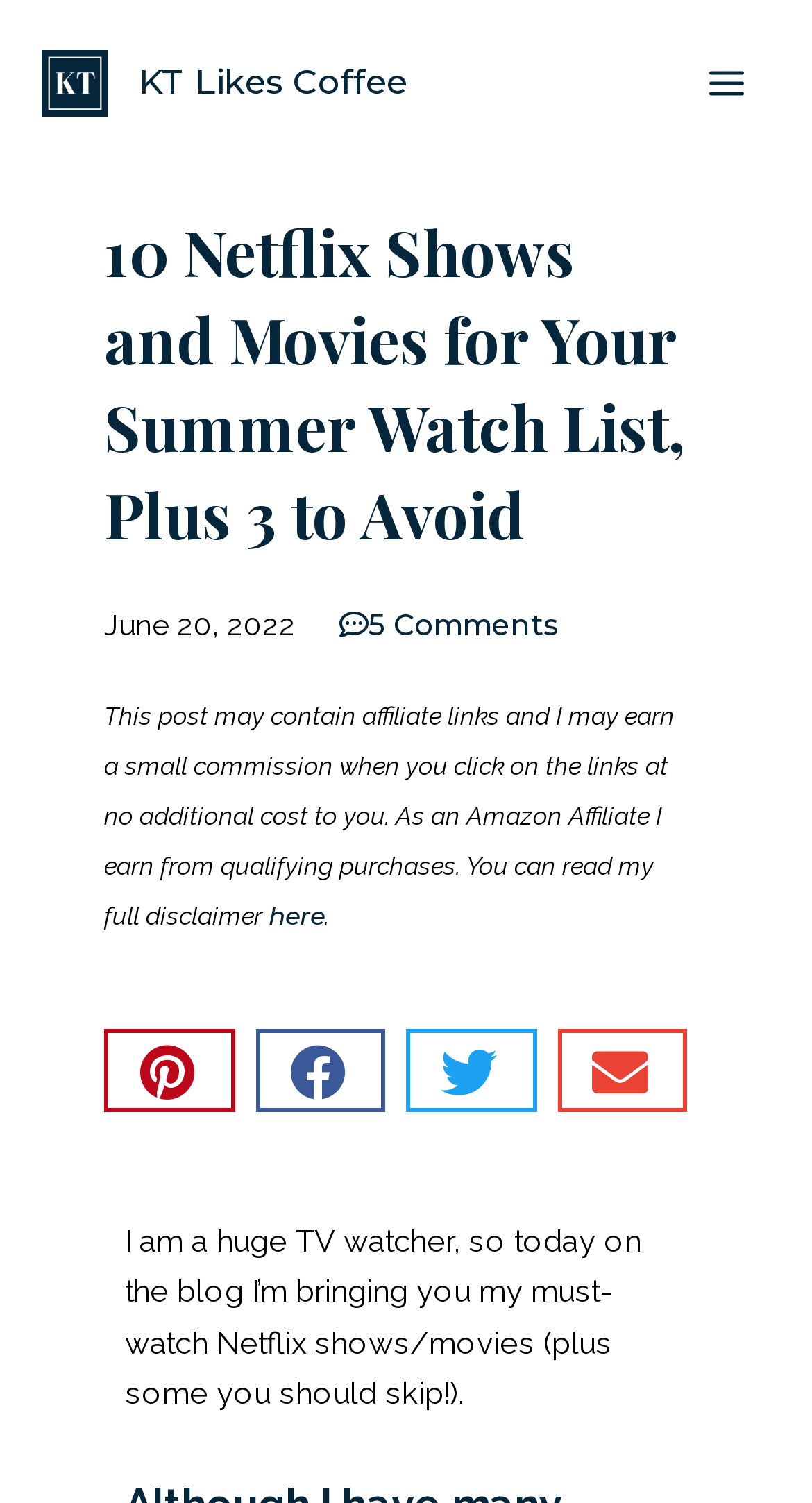How many social media sharing options are available?
Provide a detailed answer to the question using information from the image.

The webpage provides four social media sharing options, namely 'Share on pinterest', 'Share on facebook', 'Share on twitter', and 'Share on email', which are represented by four separate buttons.